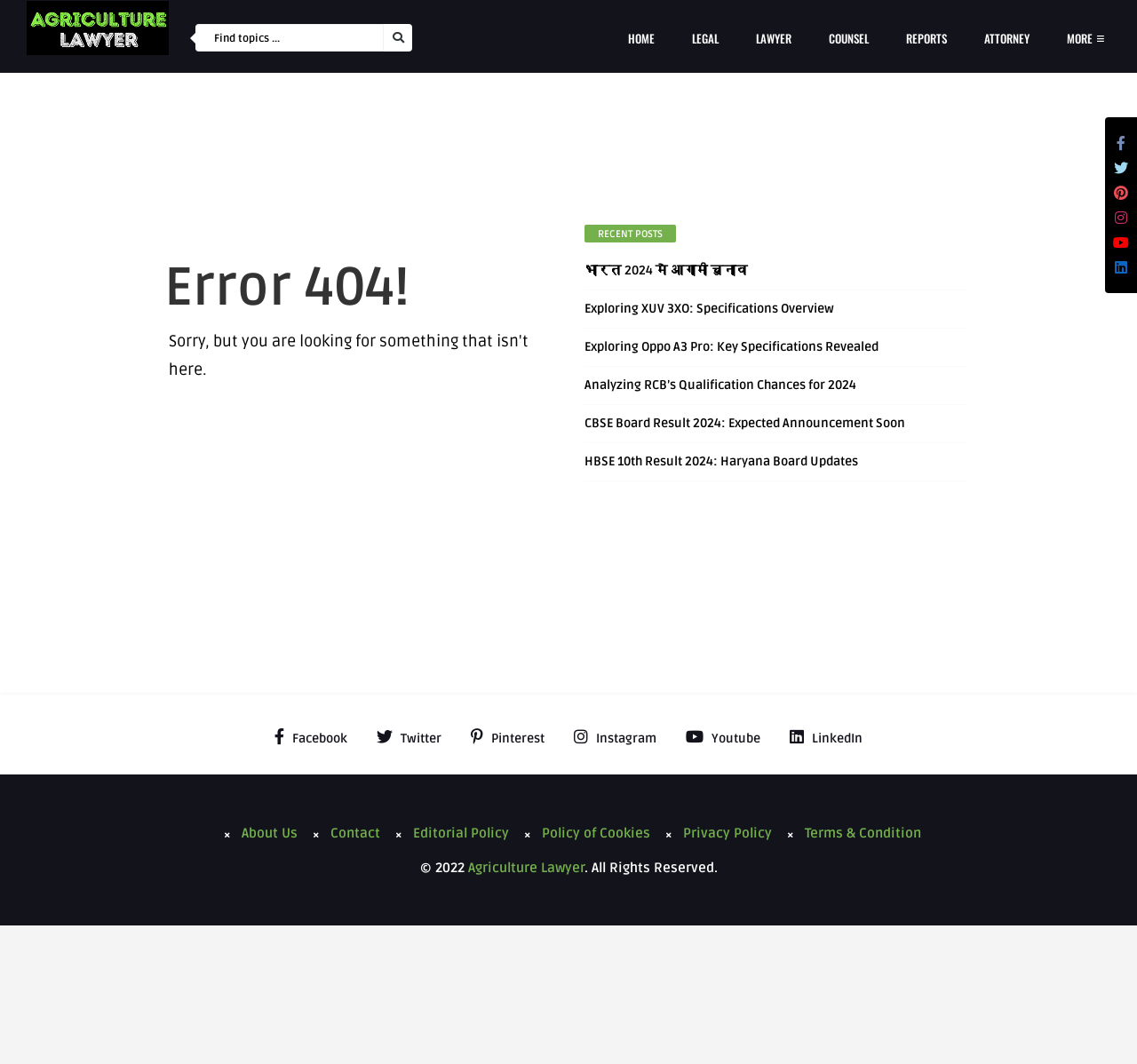Bounding box coordinates should be provided in the format (top-left x, top-left y, bottom-right x, bottom-right y) with all values between 0 and 1. Identify the bounding box for this UI element: Policy of Cookies

[0.454, 0.775, 0.572, 0.79]